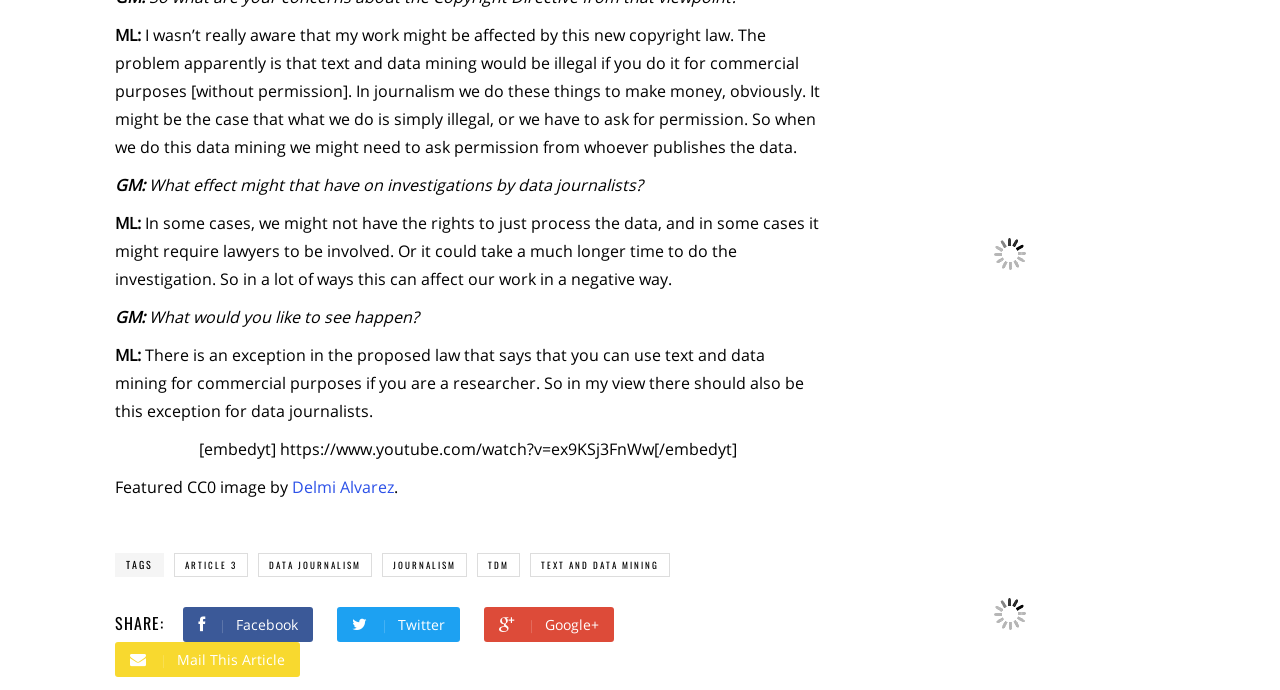Please identify the bounding box coordinates of the clickable element to fulfill the following instruction: "Click on the HOME link". The coordinates should be four float numbers between 0 and 1, i.e., [left, top, right, bottom].

None